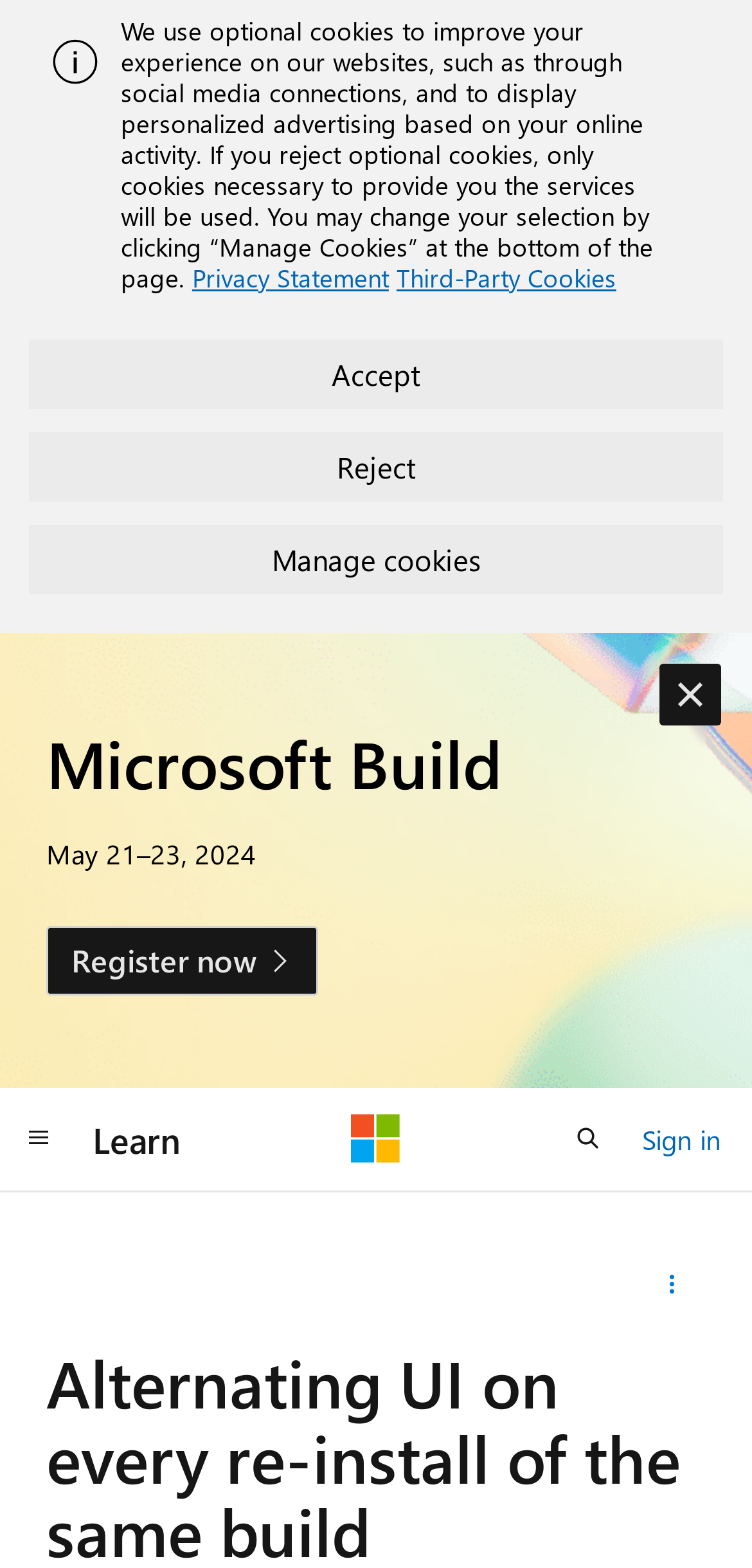What is the date of the event?
Examine the image and give a concise answer in one word or a short phrase.

May 21–23, 2024